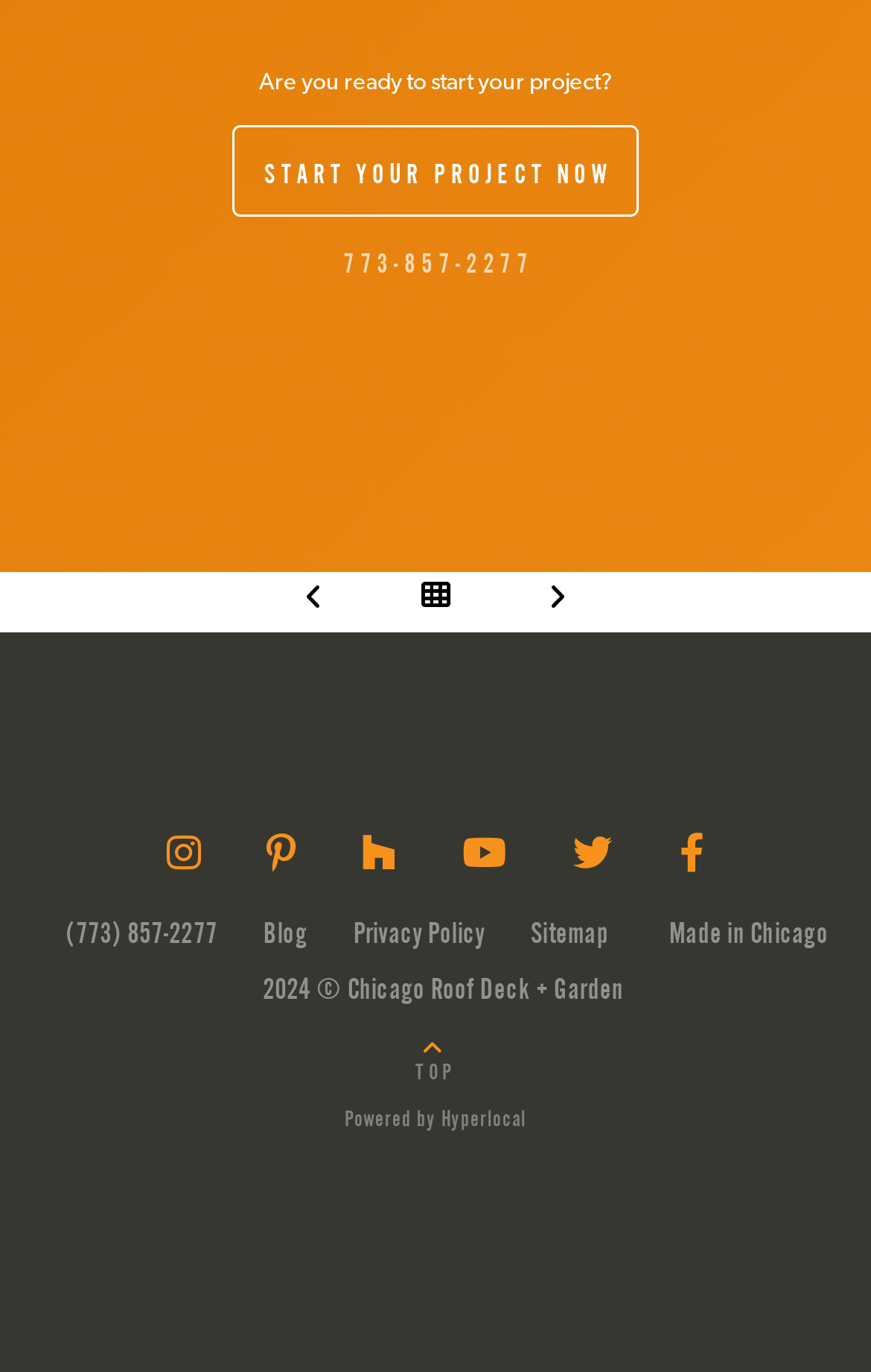Pinpoint the bounding box coordinates of the clickable area needed to execute the instruction: "call the phone number". The coordinates should be specified as four float numbers between 0 and 1, i.e., [left, top, right, bottom].

[0.358, 0.158, 0.642, 0.222]